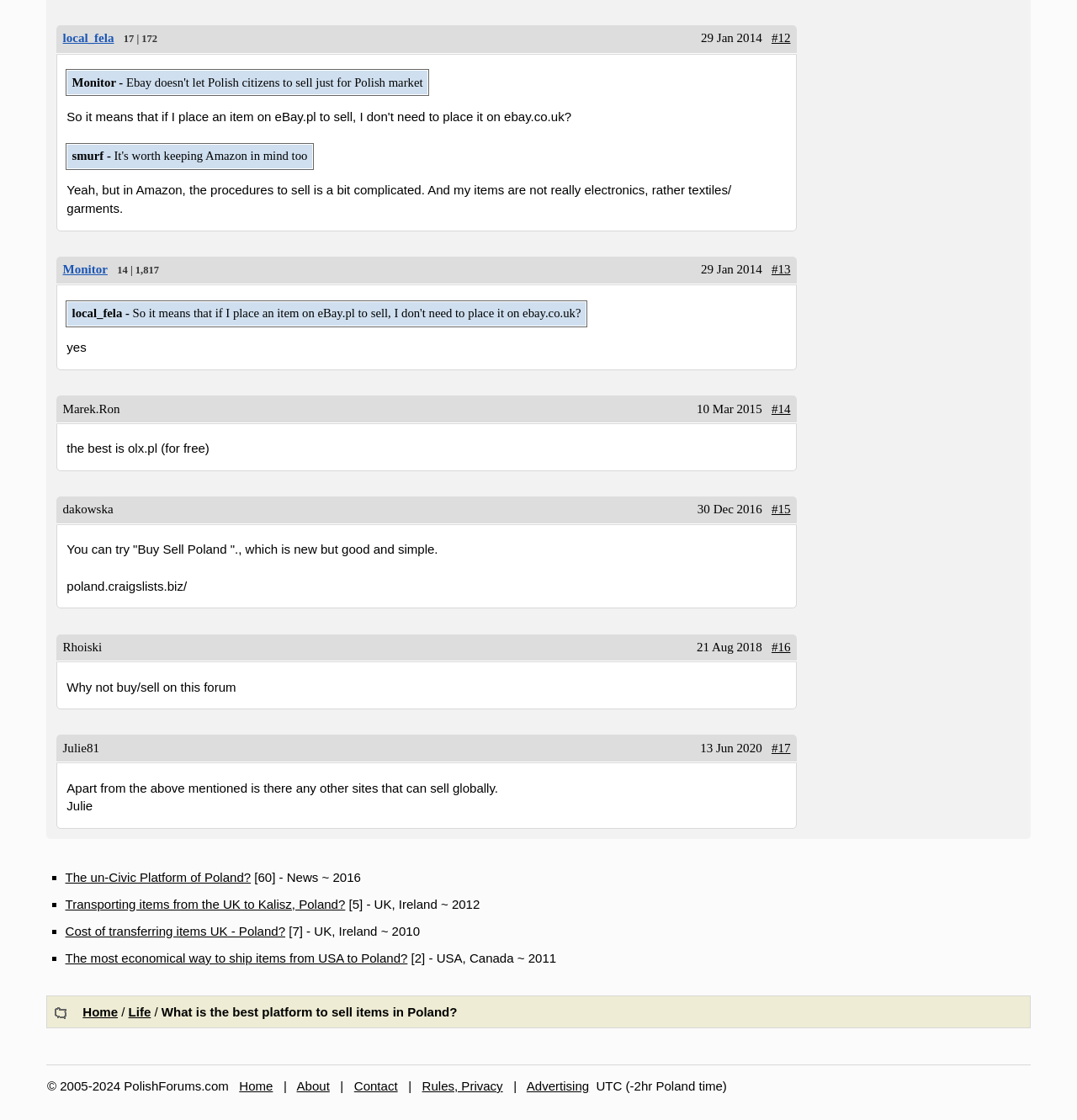Find the bounding box coordinates of the element to click in order to complete this instruction: "Click on the link to view thread #14". The bounding box coordinates must be four float numbers between 0 and 1, denoted as [left, top, right, bottom].

[0.716, 0.359, 0.734, 0.371]